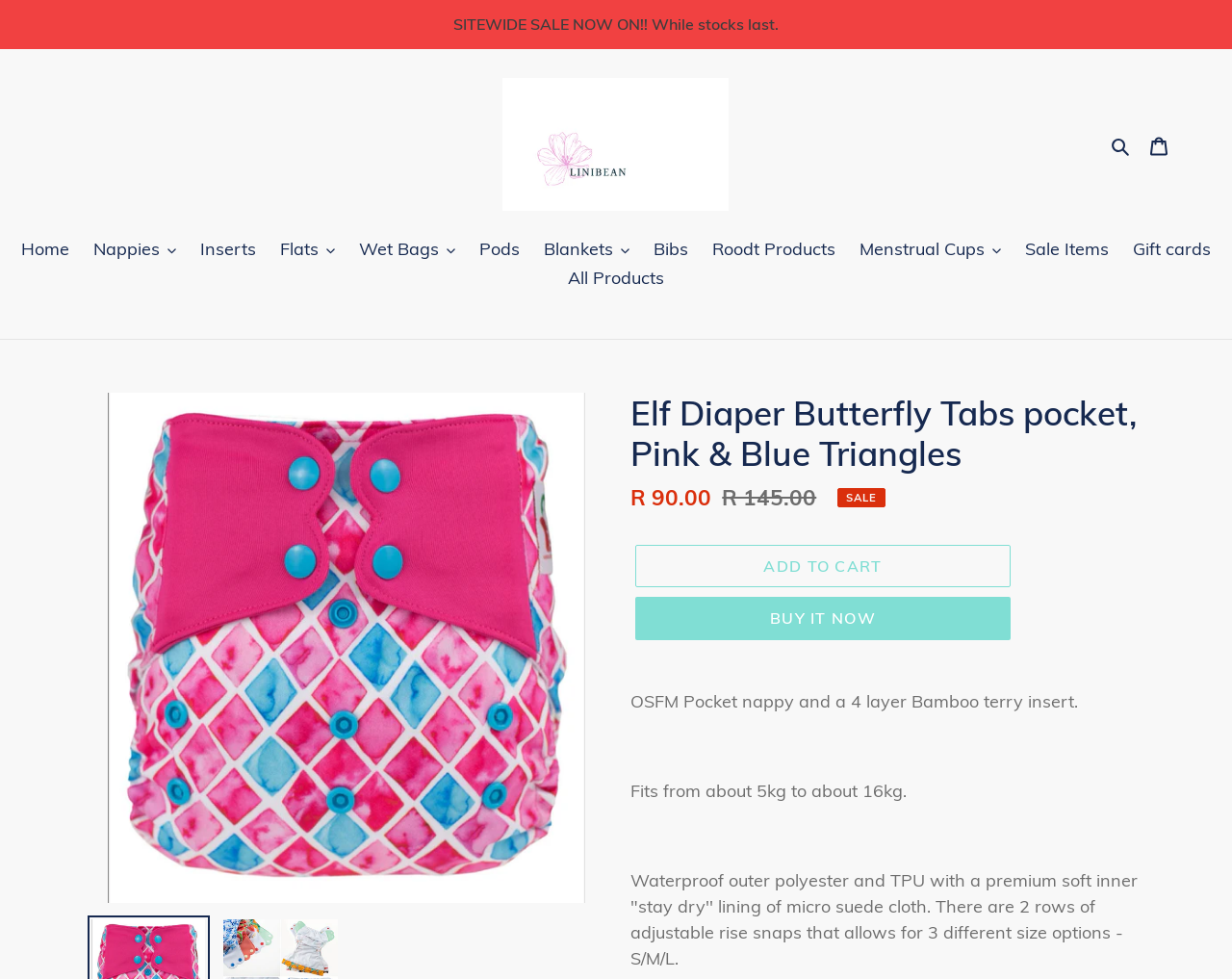What is the weight range of the product?
Refer to the image and provide a detailed answer to the question.

I found the answer by reading the product description, which states 'Fits from about 5kg to about 16kg'. This indicates that the product is suitable for children weighing between 5kg and 16kg.